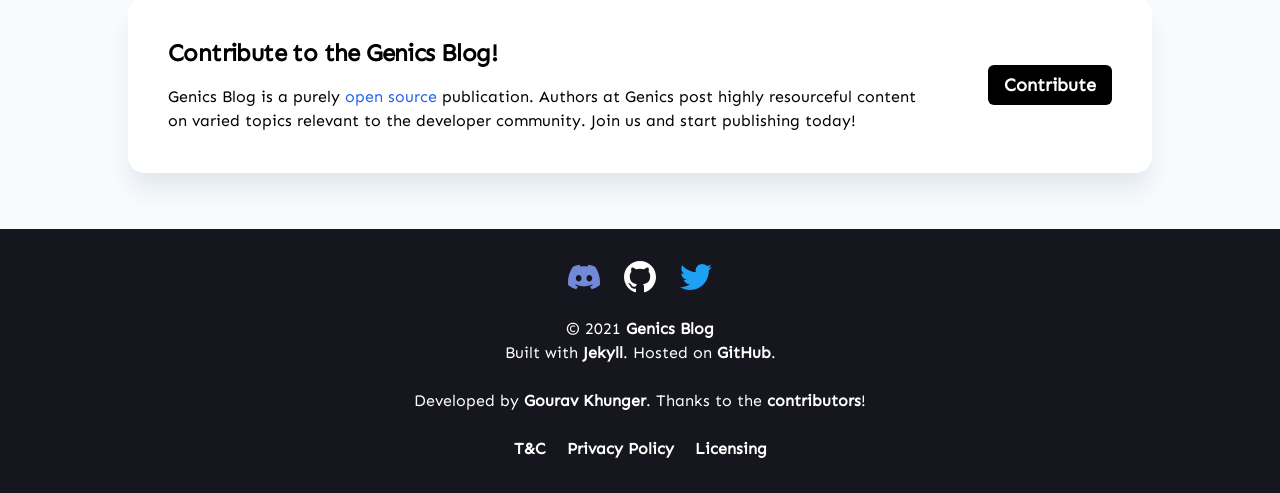Identify the bounding box coordinates of the region I need to click to complete this instruction: "Check the terms and conditions".

[0.401, 0.889, 0.426, 0.928]